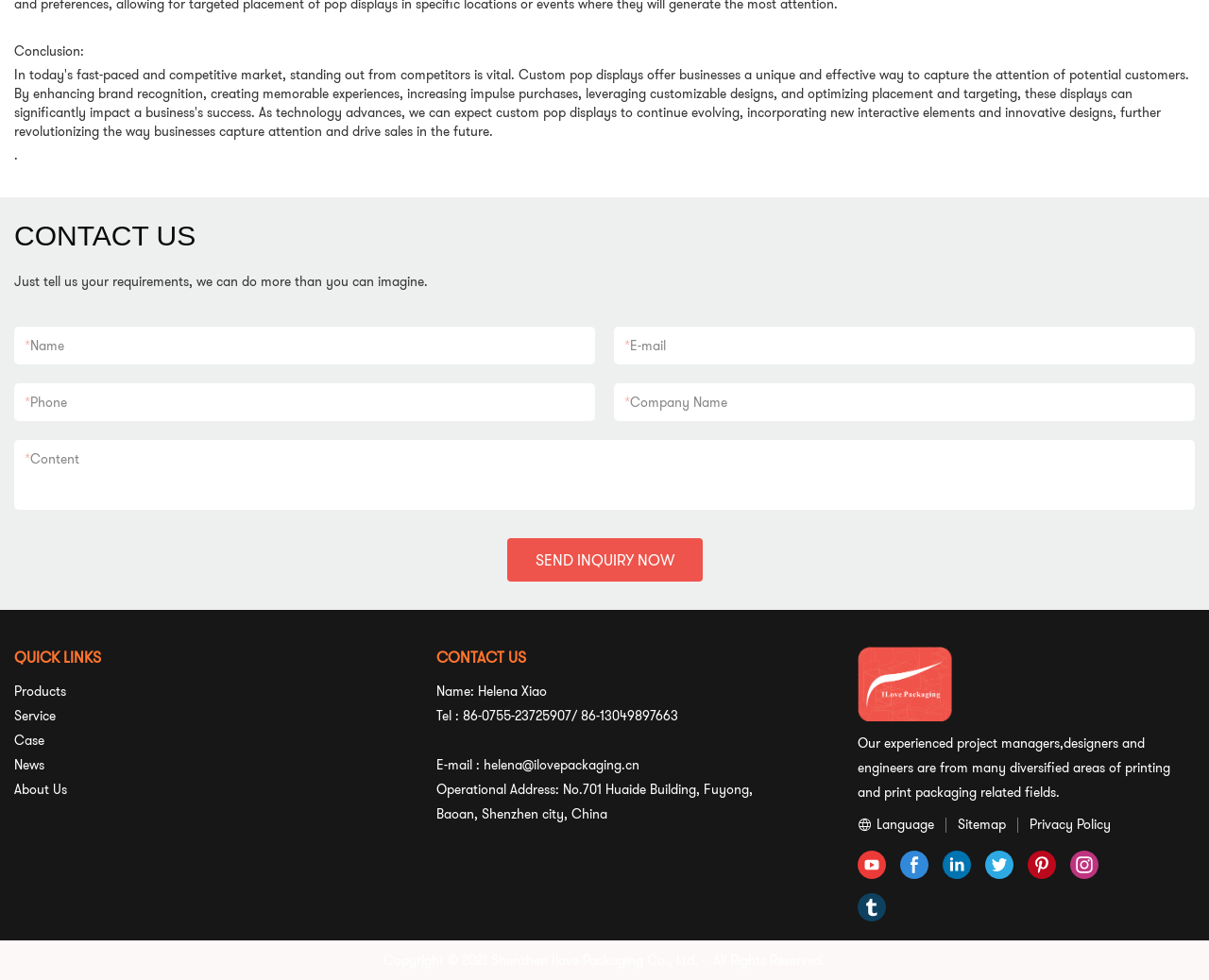Please find the bounding box for the following UI element description. Provide the coordinates in (top-left x, top-left y, bottom-right x, bottom-right y) format, with values between 0 and 1: SEND INQUIRY NOW

[0.419, 0.549, 0.581, 0.594]